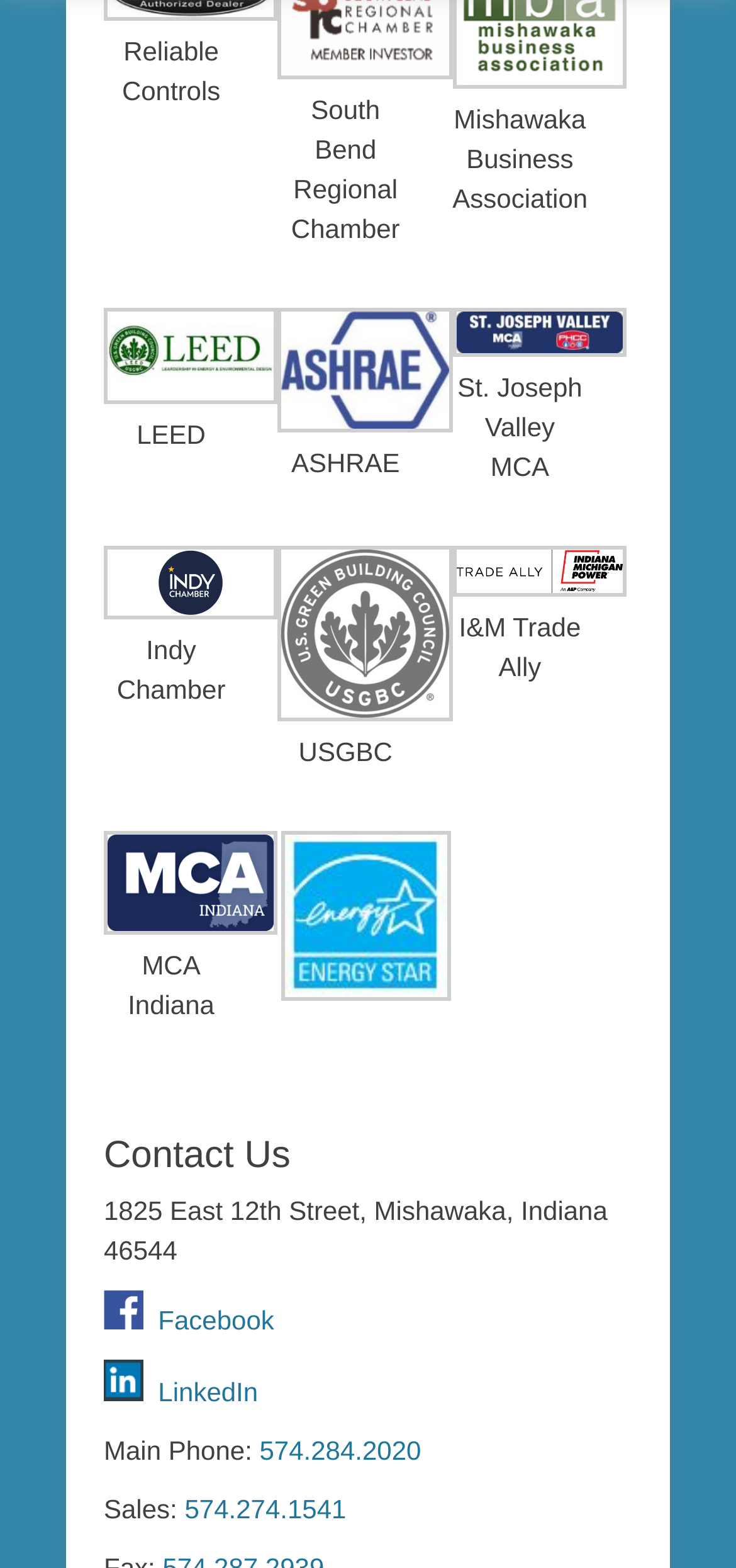How many logos are displayed on the webpage?
Based on the image, answer the question with as much detail as possible.

I counted the number of logo images on the webpage, including the SBRCC Logo, MBA Logo, LEED logo, ashrae logo, PHCC Logo, indychamber logo, LEED General Badge, MCAIrou2 logo, and I&M Trade Ally logo.